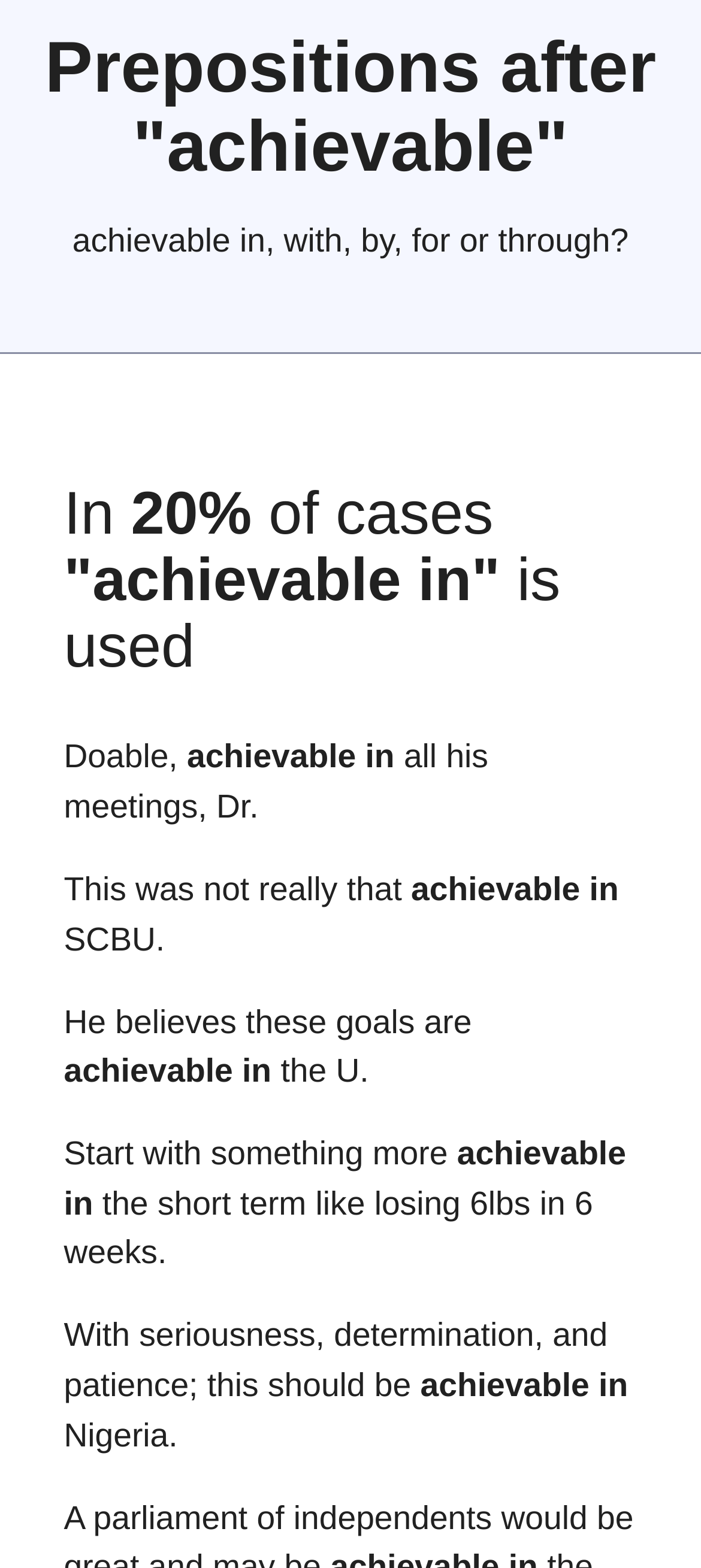Articulate a detailed summary of the webpage's content and design.

The webpage is about using prepositions in English, specifically focusing on the phrase "achievable" and its correct usage with different prepositions. 

At the top of the page, there is a heading that reads "Prepositions after 'achievable'". Below this heading, there is a subheading that states "In 20% of cases 'achievable in' is used". 

Following this subheading, there are several paragraphs of text that provide examples and explanations of how to use "achievable" with different prepositions. The text is divided into several sections, with each section discussing a specific preposition, such as "in", "with", "by", "for", or "through". 

The text includes quotes and sentences that demonstrate the correct usage of "achievable" with these prepositions. For instance, one section discusses how "achievable in" is used in 20% of cases, and provides examples such as "Doable, all his meetings, Dr. This was not really that achievable in" and "He believes these goals are achievable in the U.". 

The webpage also includes other examples and explanations, such as "Start with something more achievable in the short term like losing 6lbs in 6 weeks" and "With seriousness, determination, and patience; this should be achievable in Nigeria".